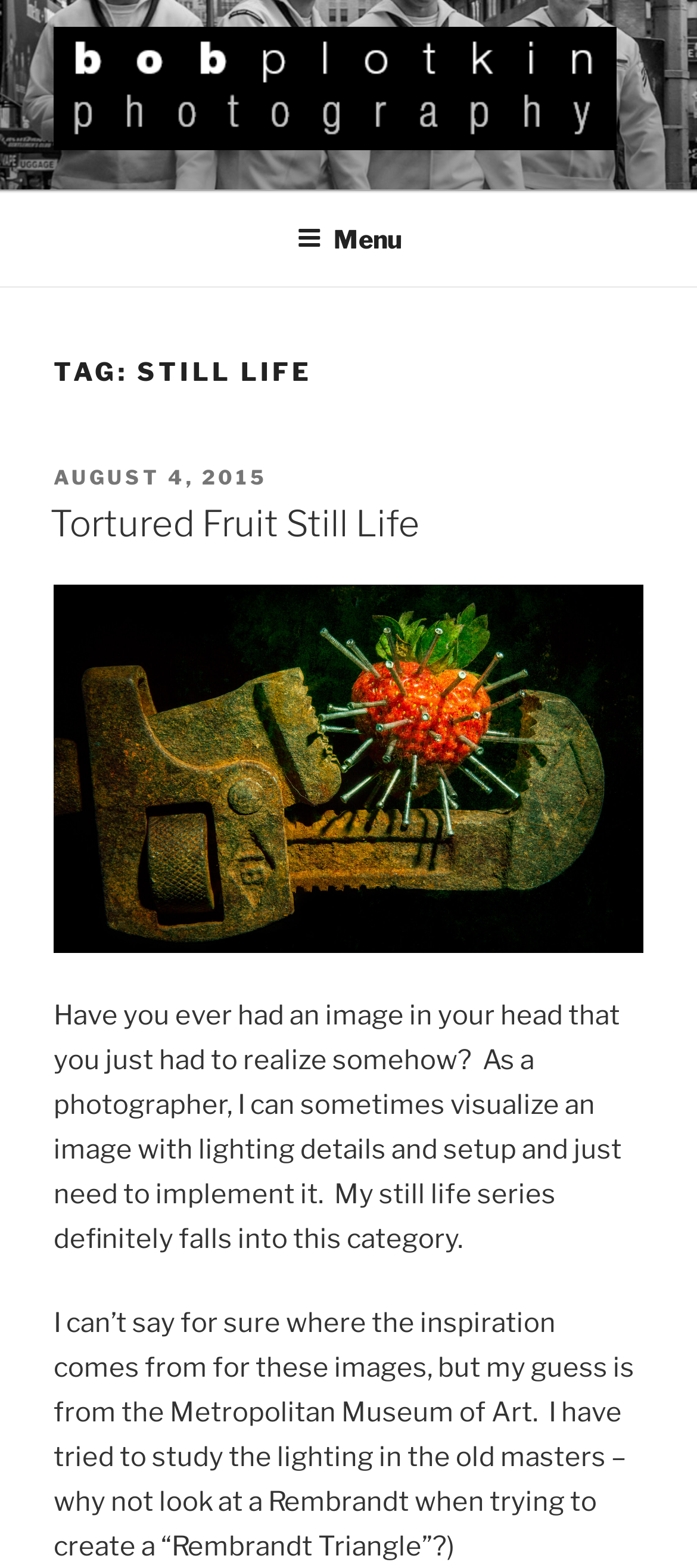What is the photographer's name?
Give a detailed and exhaustive answer to the question.

The photographer's name is mentioned in the link 'Bob Plotkin' at the top of the page, and also in the image description 'Bob Plotkin' next to it.